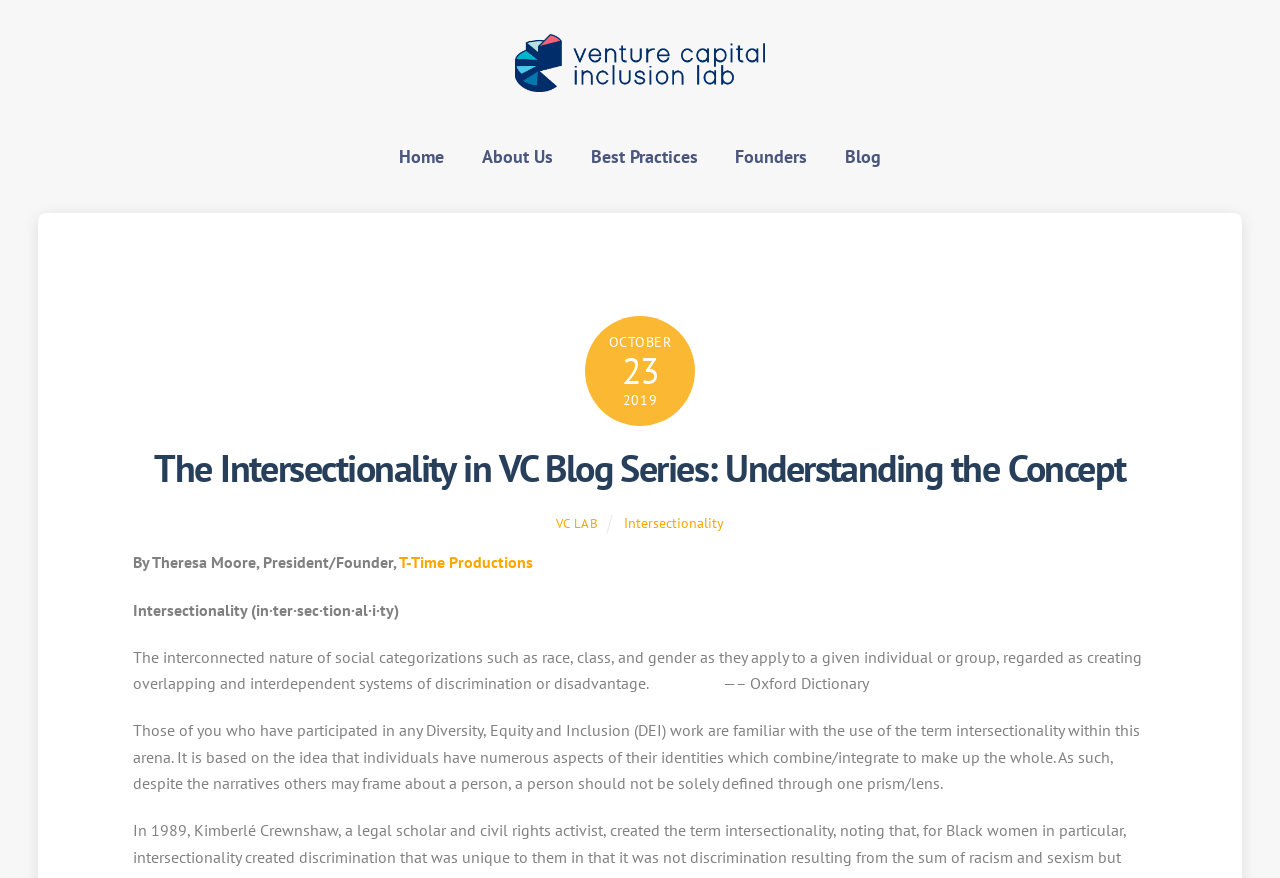Locate the bounding box coordinates of the area where you should click to accomplish the instruction: "read the blog post".

[0.12, 0.504, 0.88, 0.561]